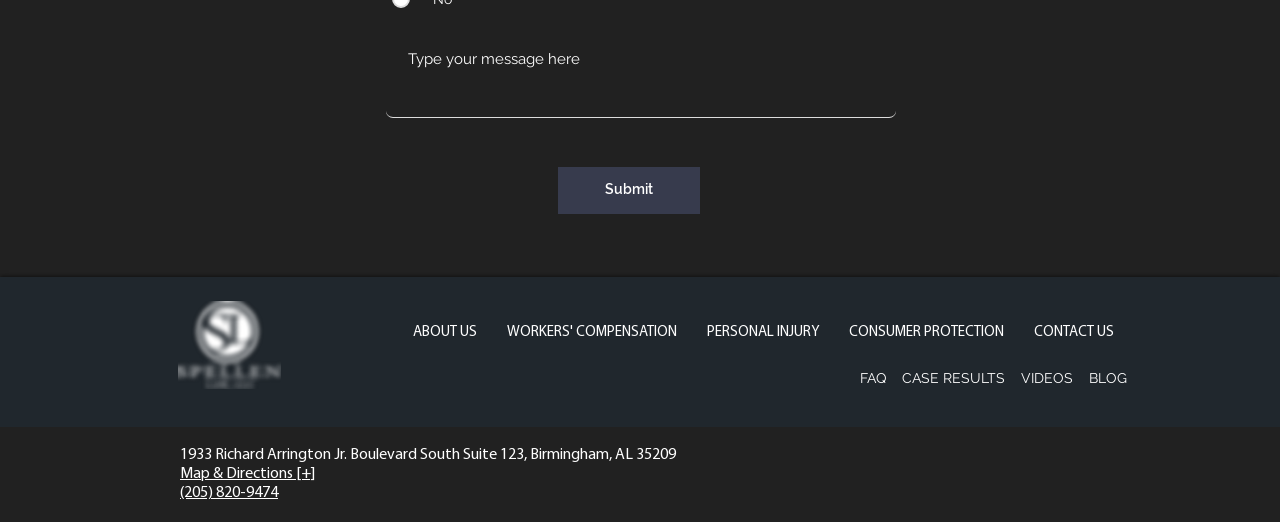For the following element description, predict the bounding box coordinates in the format (top-left x, top-left y, bottom-right x, bottom-right y). All values should be floating point numbers between 0 and 1. Description: CONTACT US

[0.796, 0.609, 0.882, 0.666]